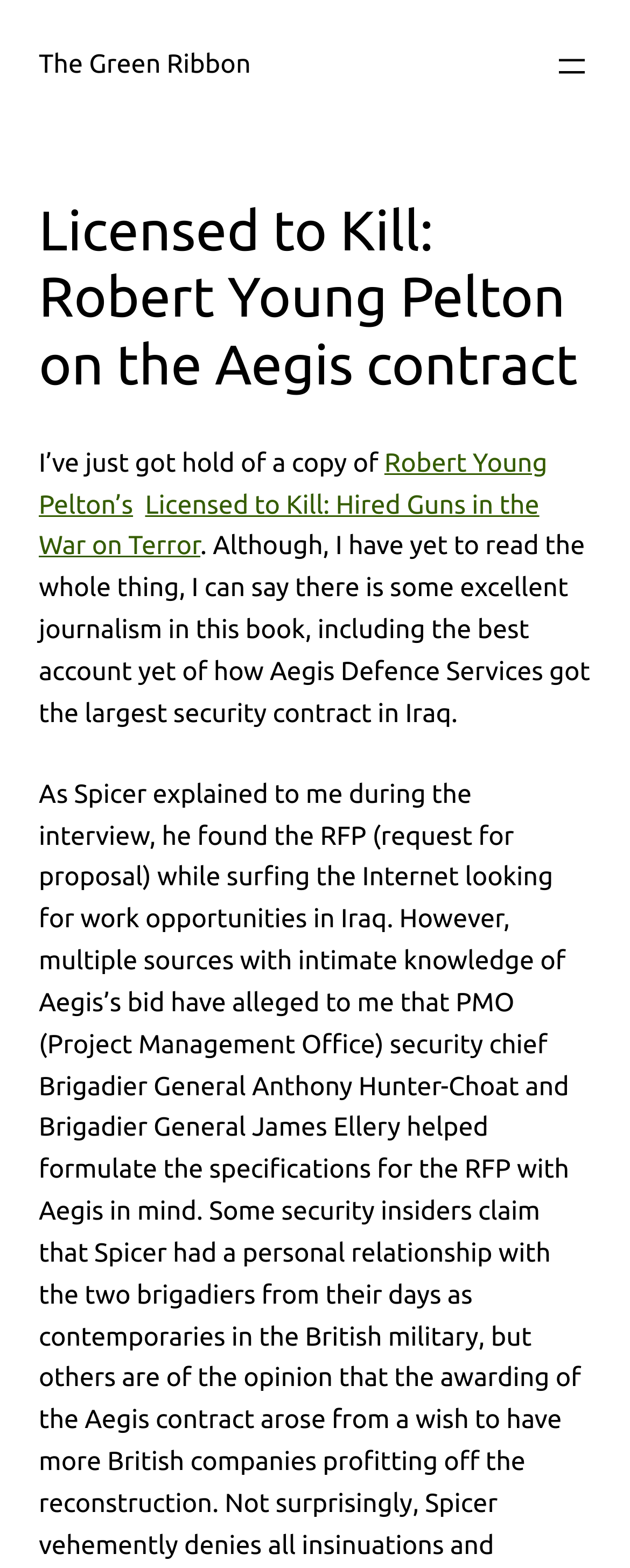Provide a short, one-word or phrase answer to the question below:
Who is the author of the book?

Robert Young Pelton